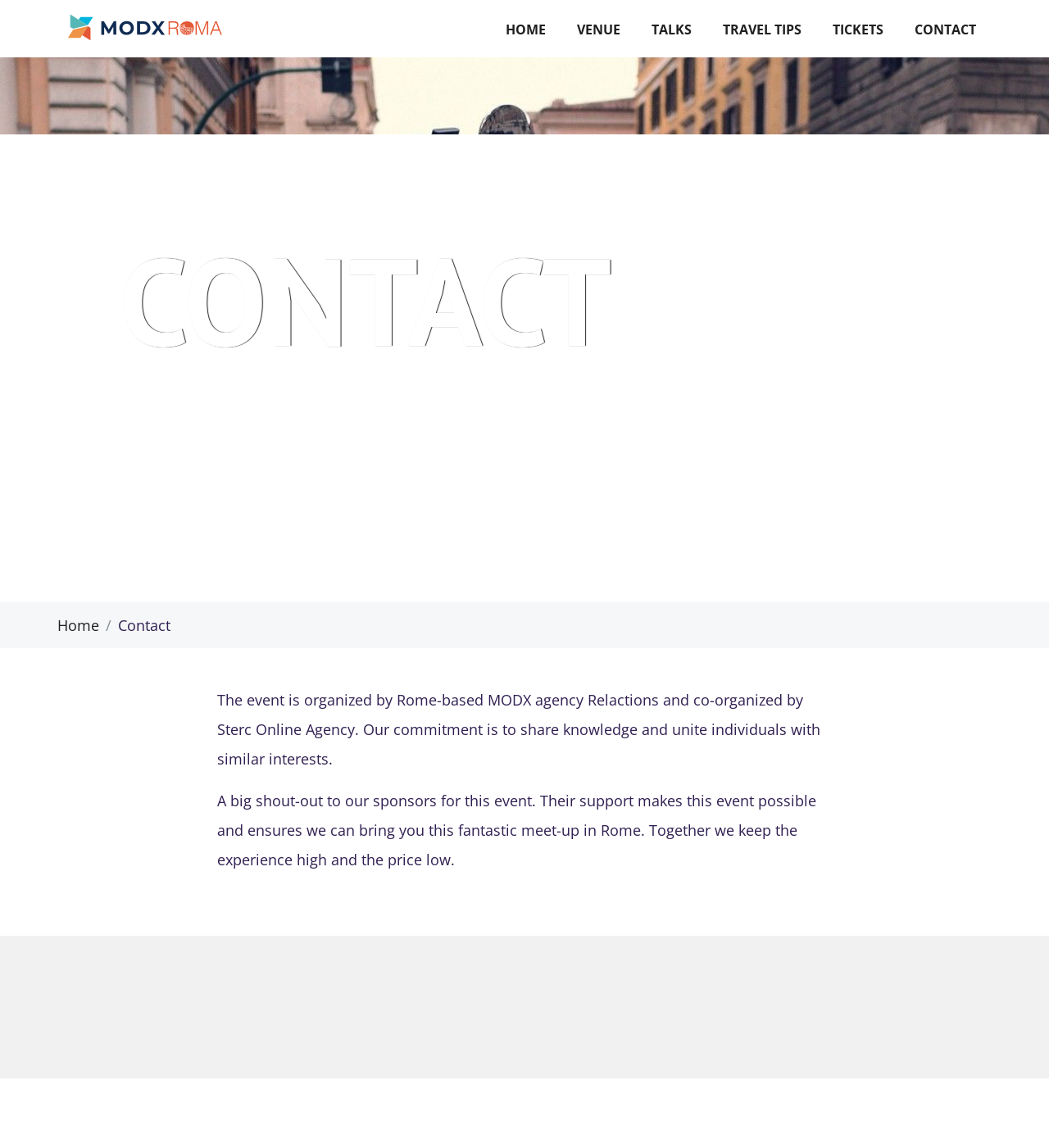Locate the bounding box coordinates of the area you need to click to fulfill this instruction: 'check travel tips'. The coordinates must be in the form of four float numbers ranging from 0 to 1: [left, top, right, bottom].

[0.678, 0.009, 0.775, 0.041]